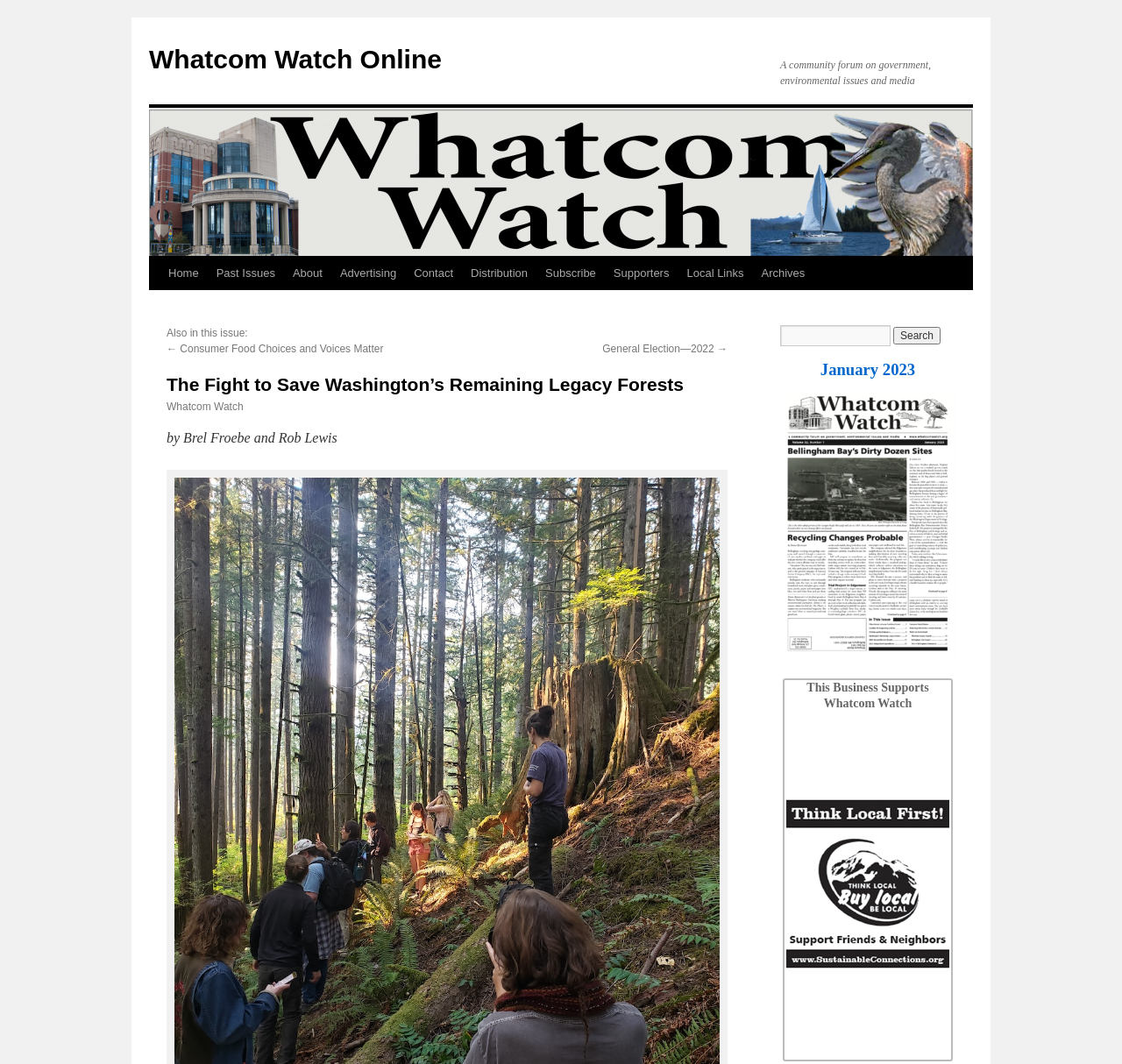Reply to the question with a single word or phrase:
What is the name of the online publication?

Whatcom Watch Online